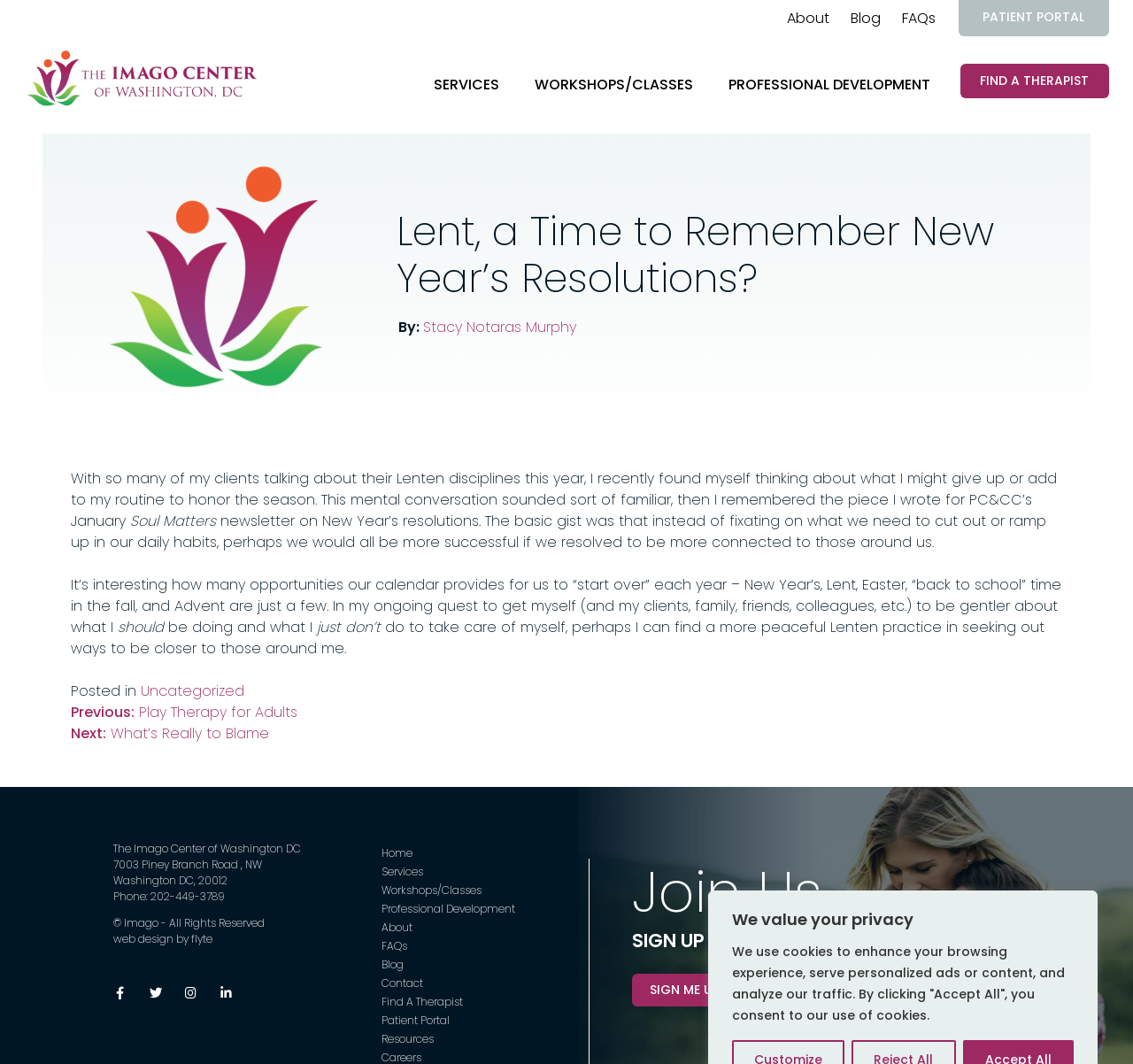Please locate the bounding box coordinates of the element that should be clicked to achieve the given instruction: "Click on the 'SIGN ME UP' button".

[0.558, 0.915, 0.651, 0.946]